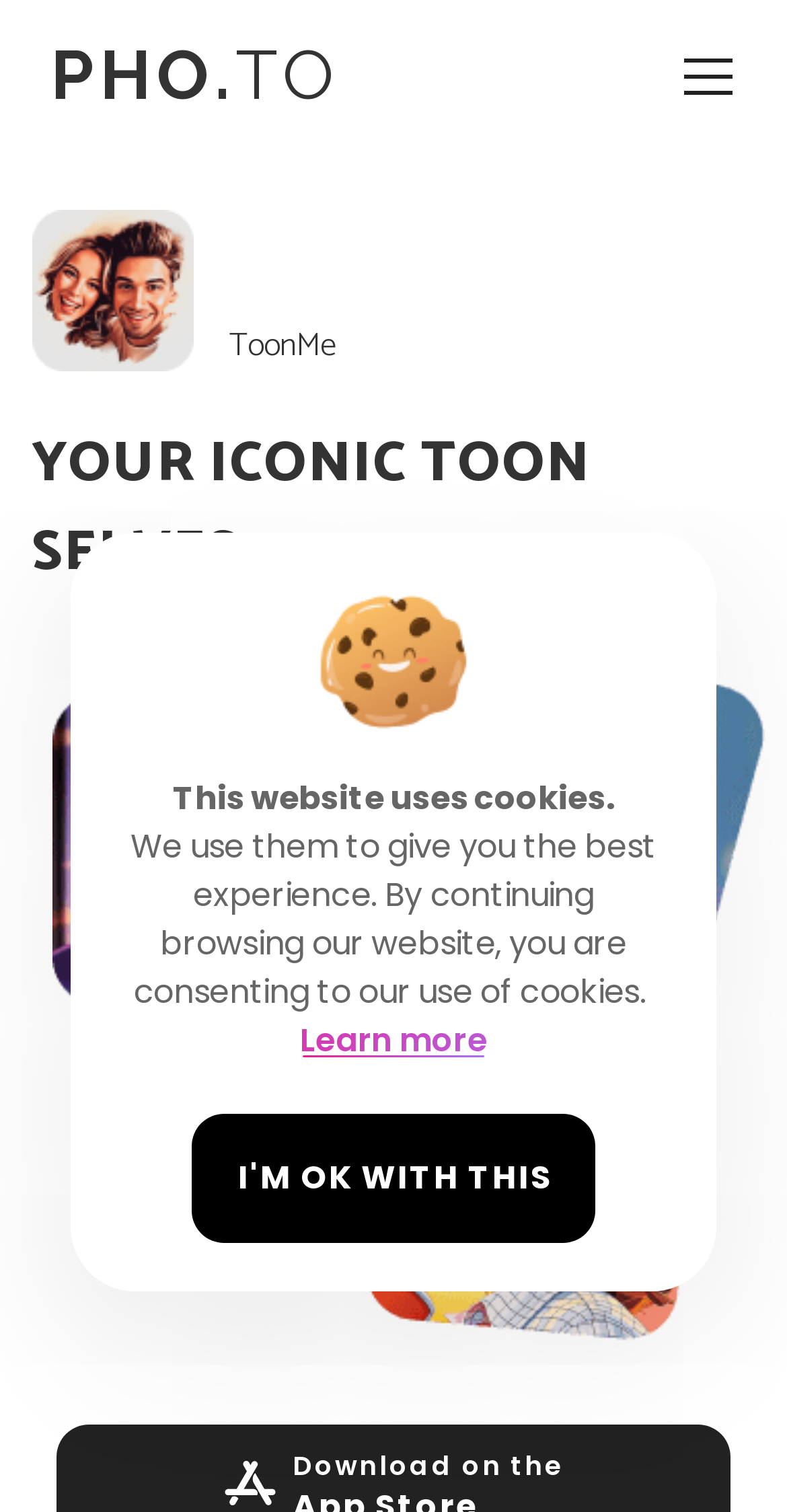Determine the main heading text of the webpage.

YOUR ICONIC TOON SELVES